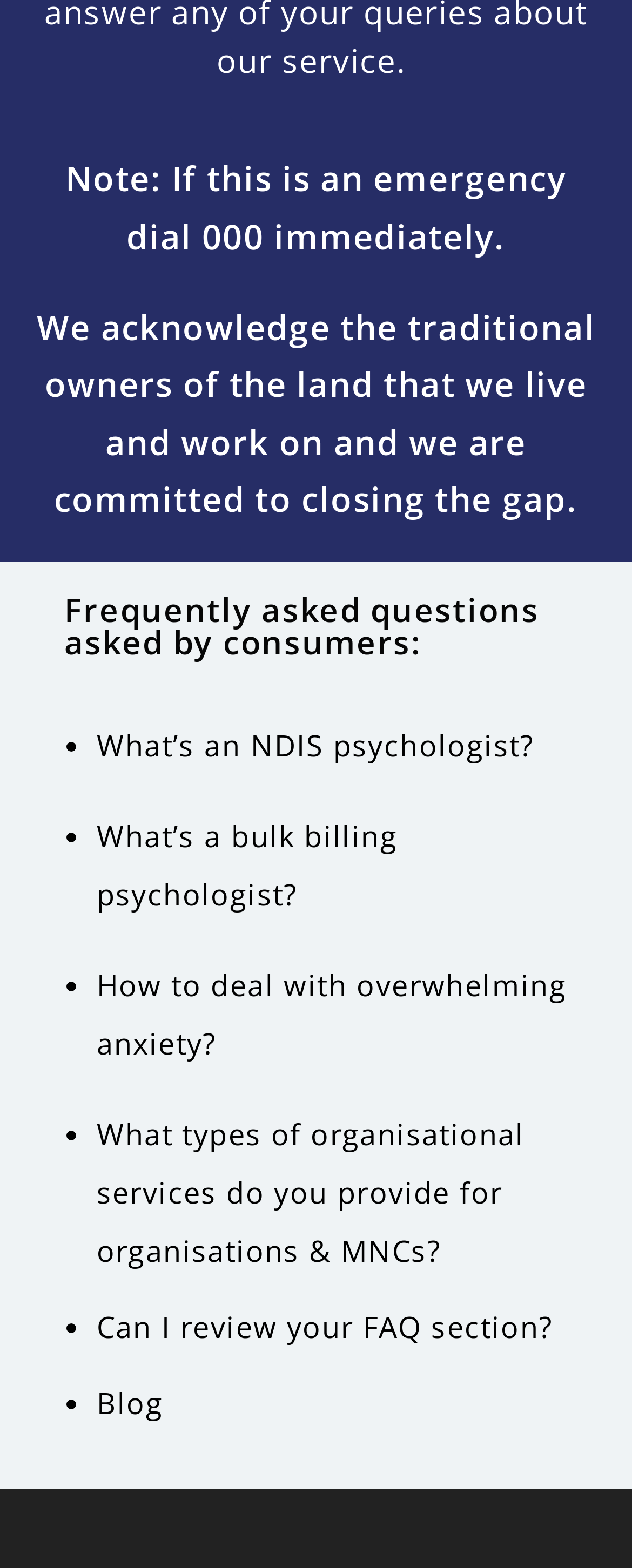Respond to the following question with a brief word or phrase:
What is the acknowledgement statement at the top of the webpage?

We acknowledge the traditional owners of the land